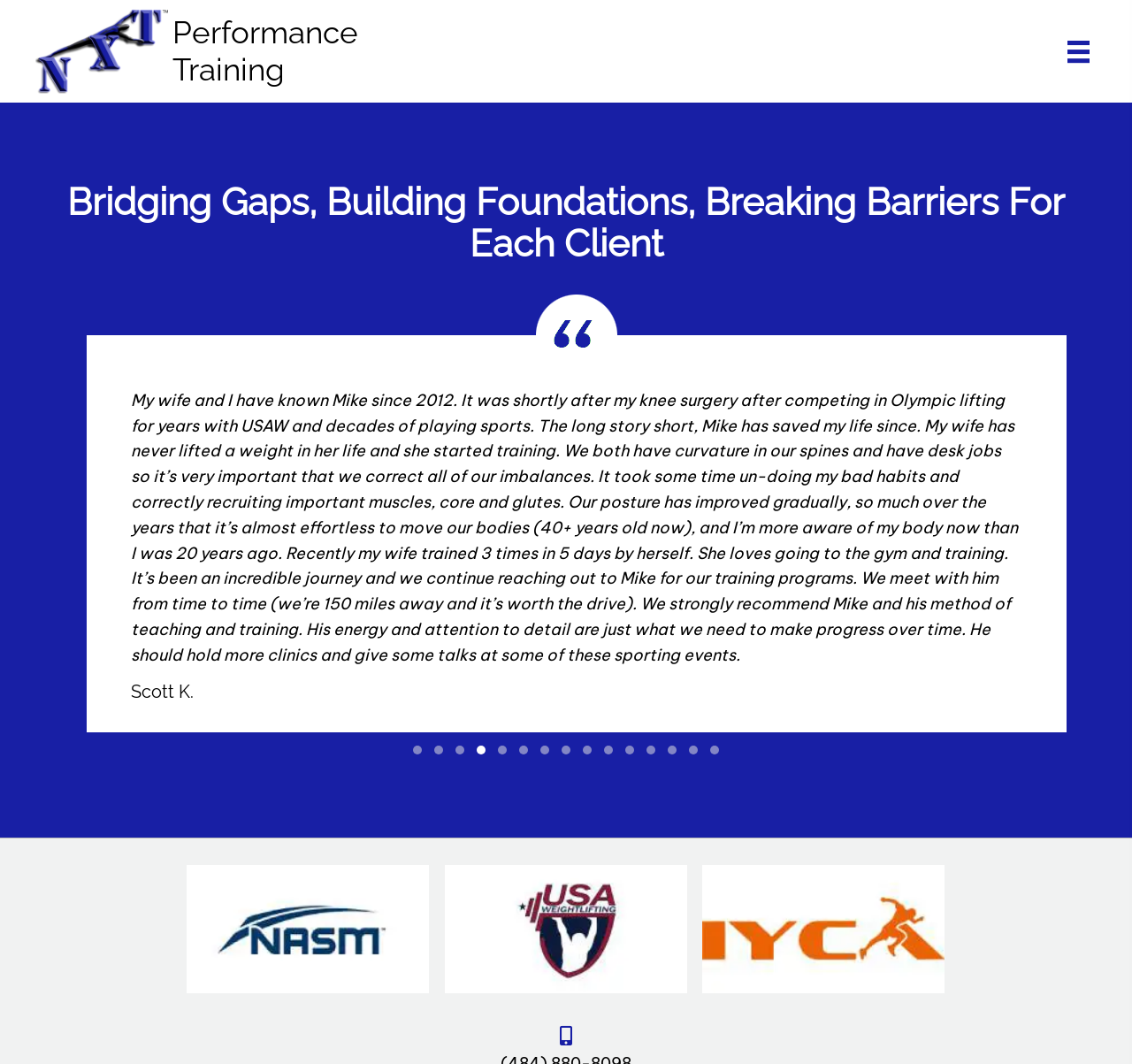Determine the bounding box coordinates of the clickable area required to perform the following instruction: "View the logo of the NYC marathon". The coordinates should be represented as four float numbers between 0 and 1: [left, top, right, bottom].

[0.621, 0.817, 0.835, 0.937]